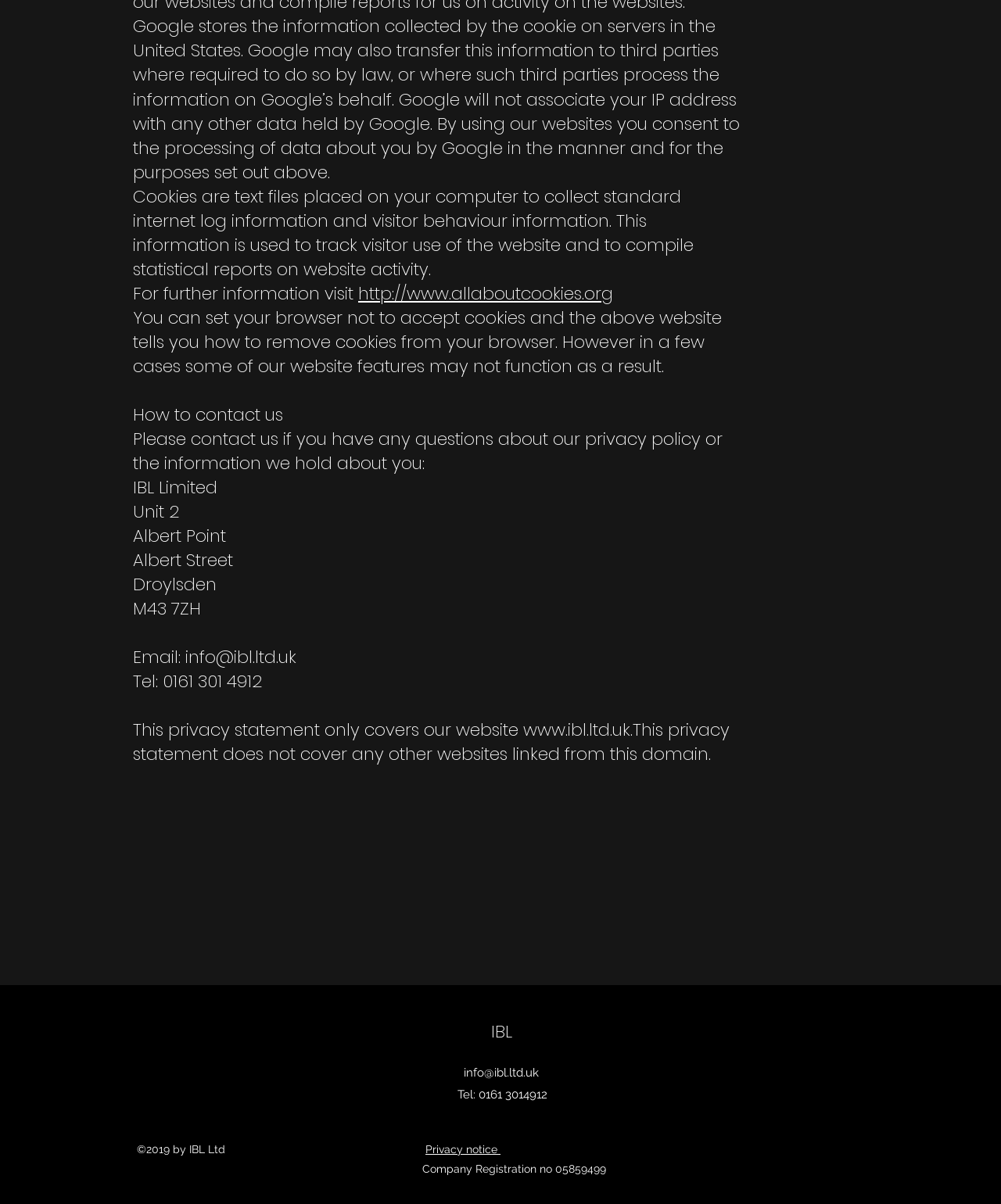Refer to the screenshot and give an in-depth answer to this question: What is the address of IBL Limited?

The address of IBL Limited is provided on the webpage as 'Unit 2, Albert Point, Albert Street, Droylsden, M43 7ZH'.